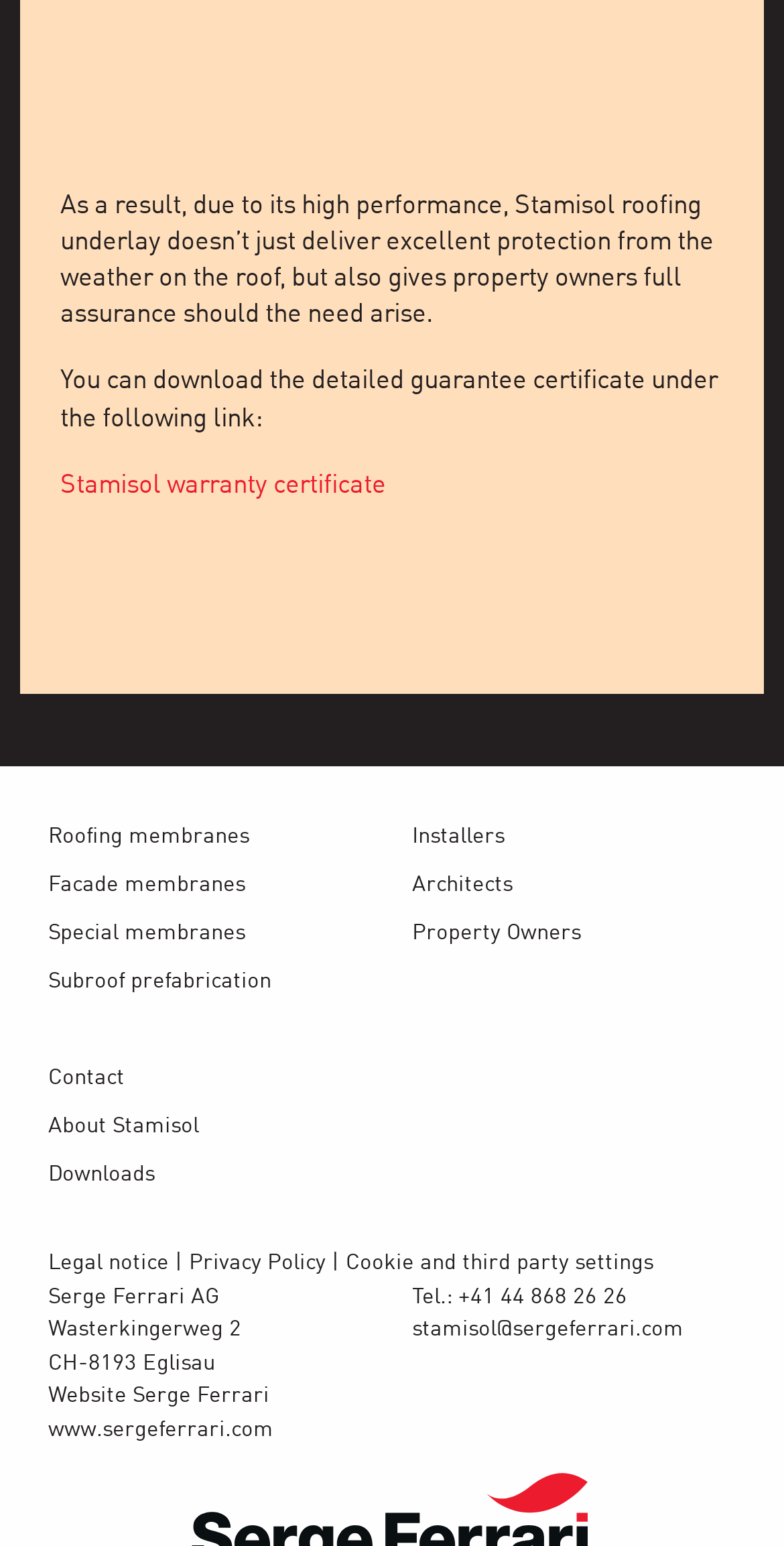Please specify the bounding box coordinates in the format (top-left x, top-left y, bottom-right x, bottom-right y), with values ranging from 0 to 1. Identify the bounding box for the UI component described as follows: Cookie and third party settings

[0.441, 0.722, 0.833, 0.736]